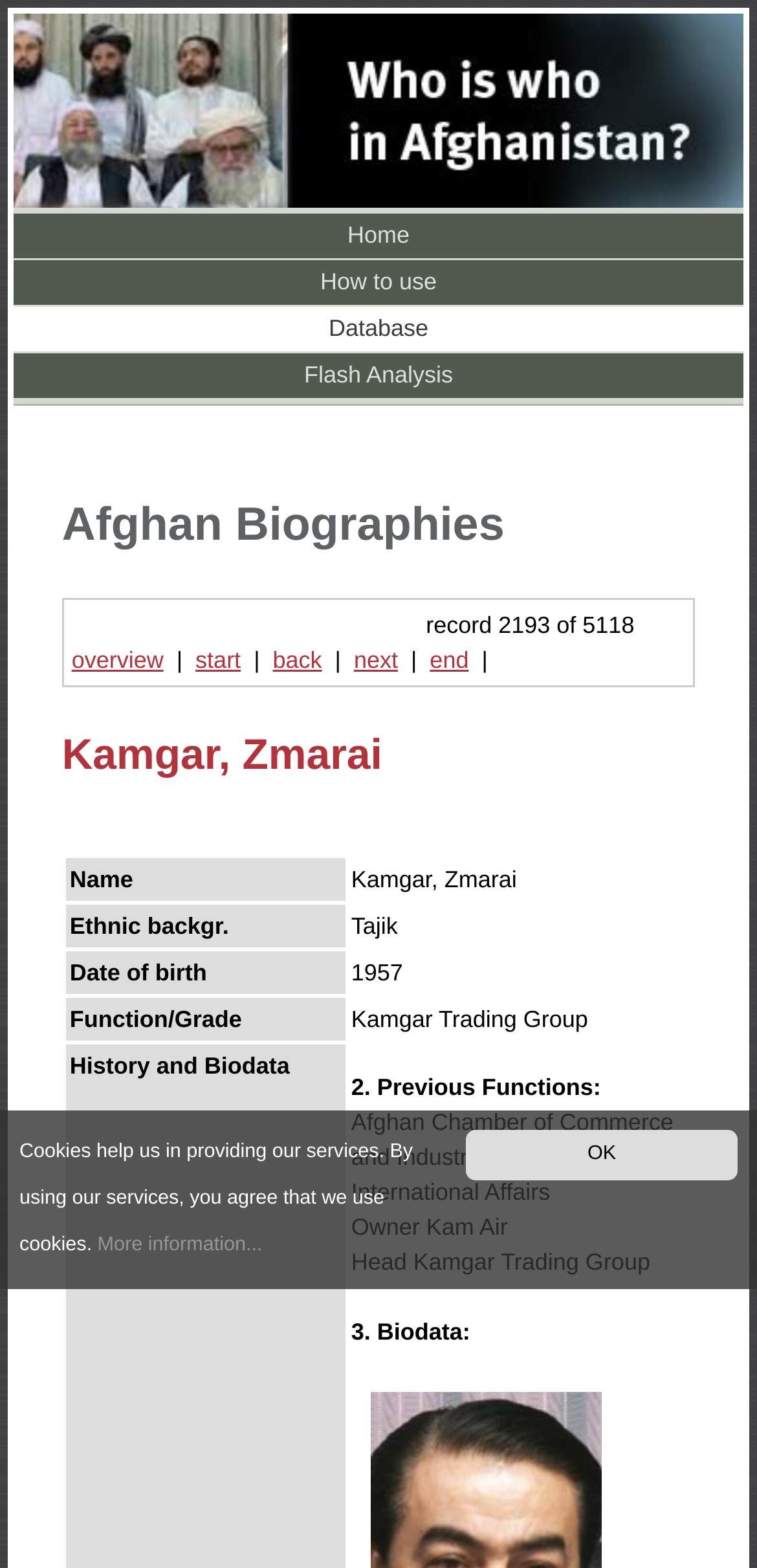Locate the UI element described by How to use in the provided webpage screenshot. Return the bounding box coordinates in the format (top-left x, top-left y, bottom-right x, bottom-right y), ensuring all values are between 0 and 1.

[0.018, 0.166, 0.982, 0.194]